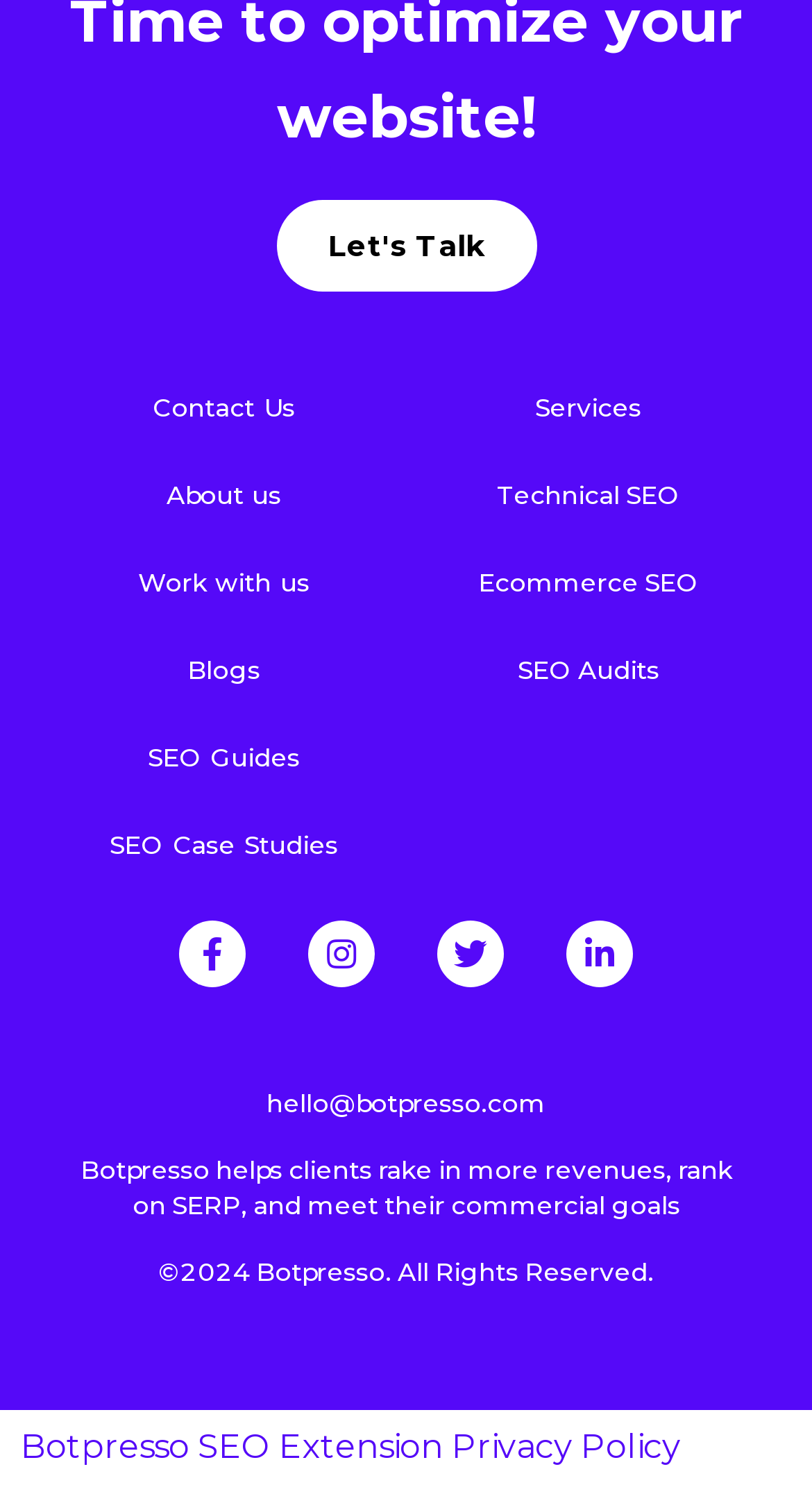What is the copyright year of the company's content?
Give a comprehensive and detailed explanation for the question.

The copyright year of the company's content can be found at the bottom of the webpage, in the StaticText element with the text '©2024 Botpresso. All Rights Reserved'.